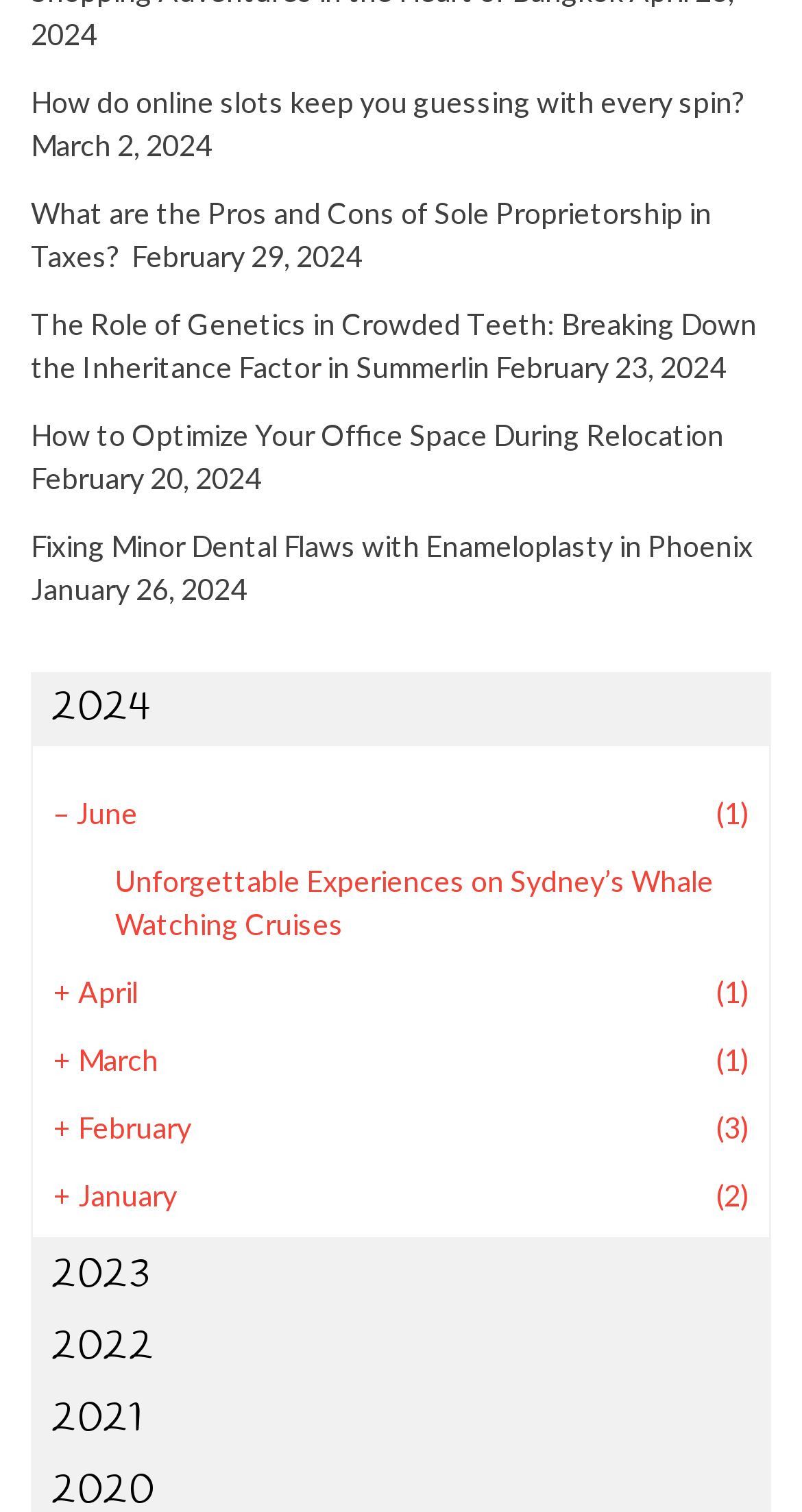Determine the bounding box coordinates of the clickable element to complete this instruction: "Check out the article on whale watching cruises". Provide the coordinates in the format of four float numbers between 0 and 1, [left, top, right, bottom].

[0.144, 0.571, 0.89, 0.623]